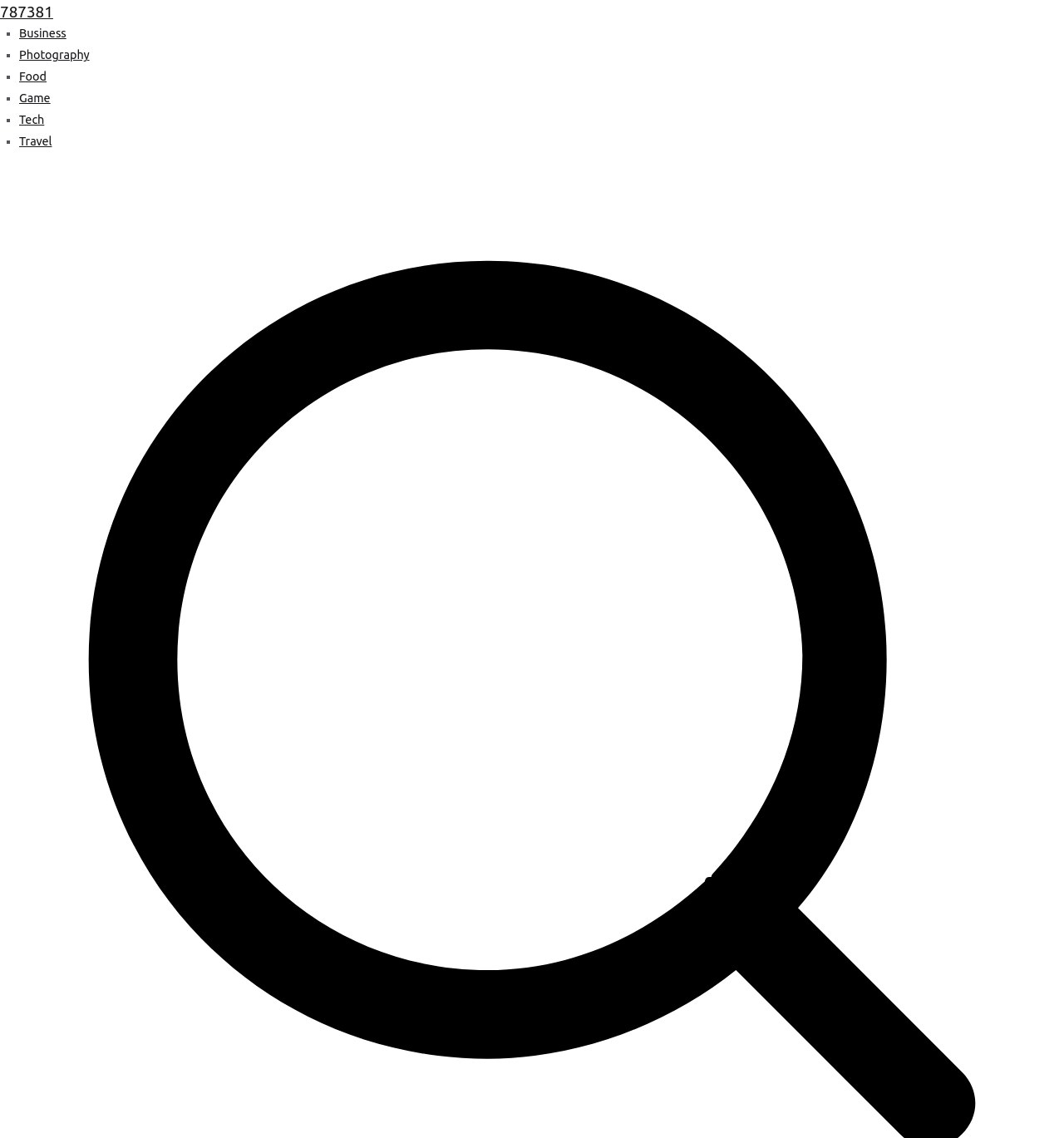Examine the image carefully and respond to the question with a detailed answer: 
Is the category 'Music' listed on the webpage?

By examining the links on the webpage, I can see that the category 'Music' is not listed, although the webpage is about sampling in Logic Pro X, which is a music production software.